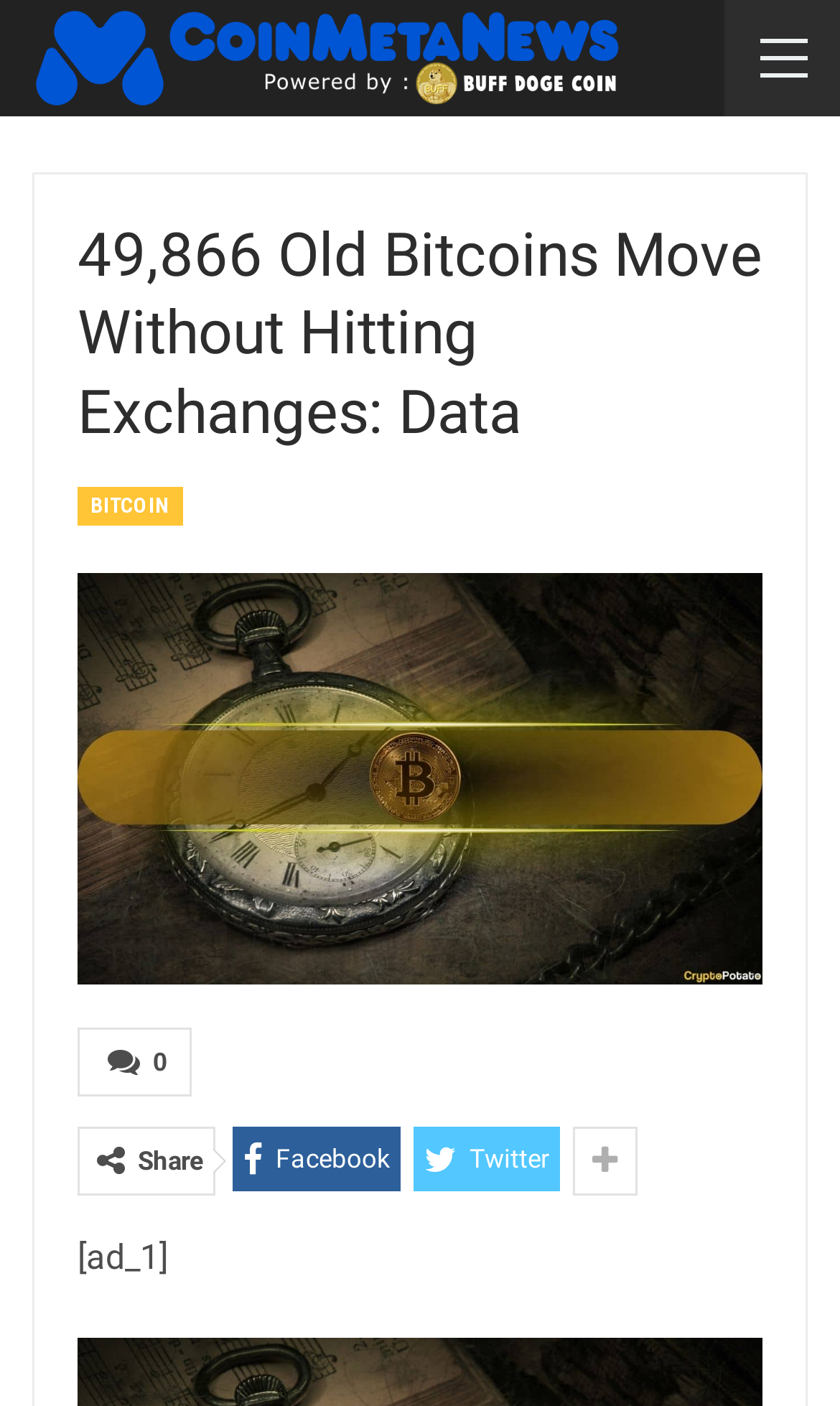Provide a single word or phrase to answer the given question: 
What is the topic of the article?

Old Bitcoins